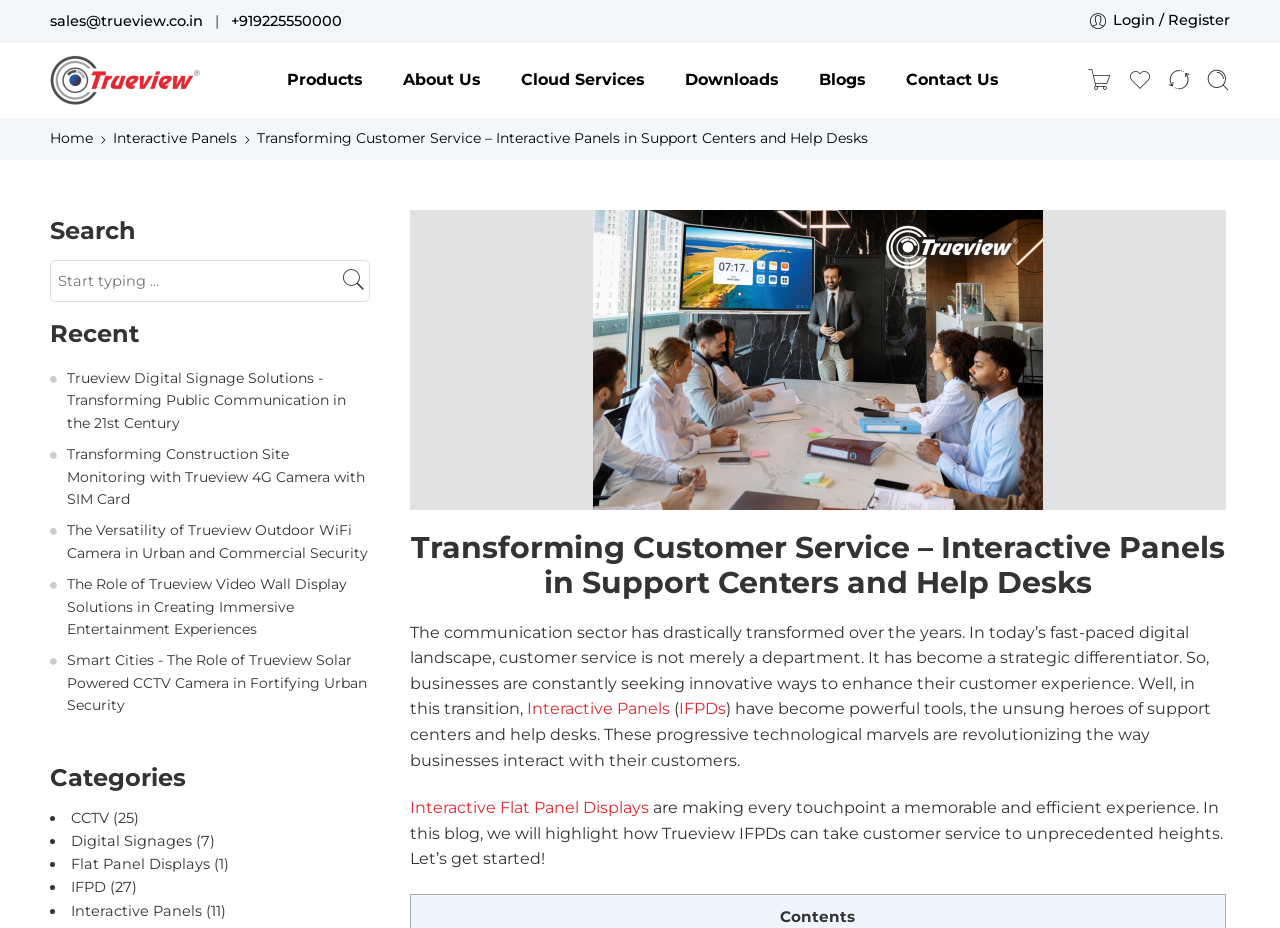Find and specify the bounding box coordinates that correspond to the clickable region for the instruction: "Search for something".

[0.039, 0.28, 0.289, 0.325]